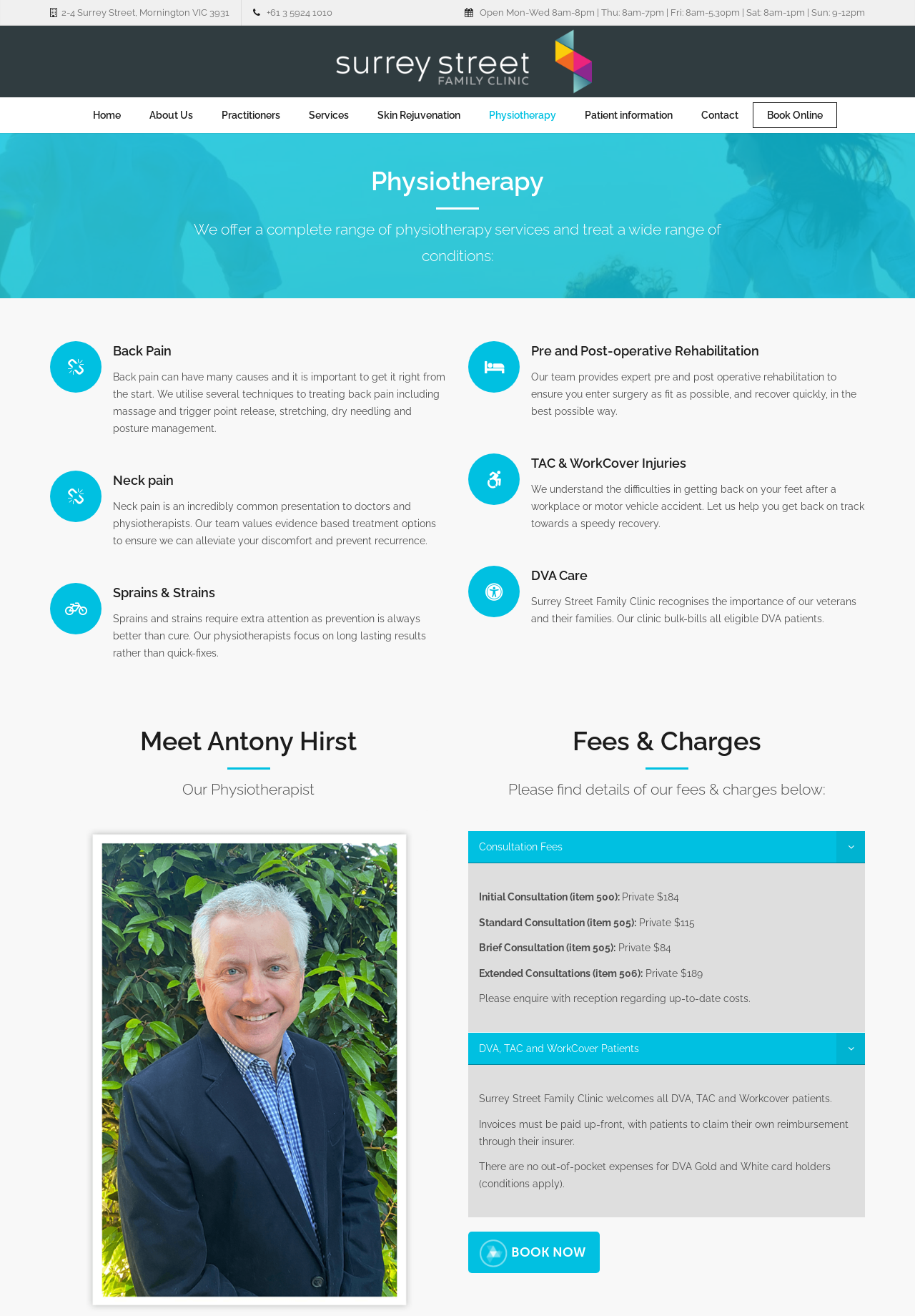Identify the bounding box for the given UI element using the description provided. Coordinates should be in the format (top-left x, top-left y, bottom-right x, bottom-right y) and must be between 0 and 1. Here is the description: Skin Rejuvenation

[0.396, 0.074, 0.518, 0.101]